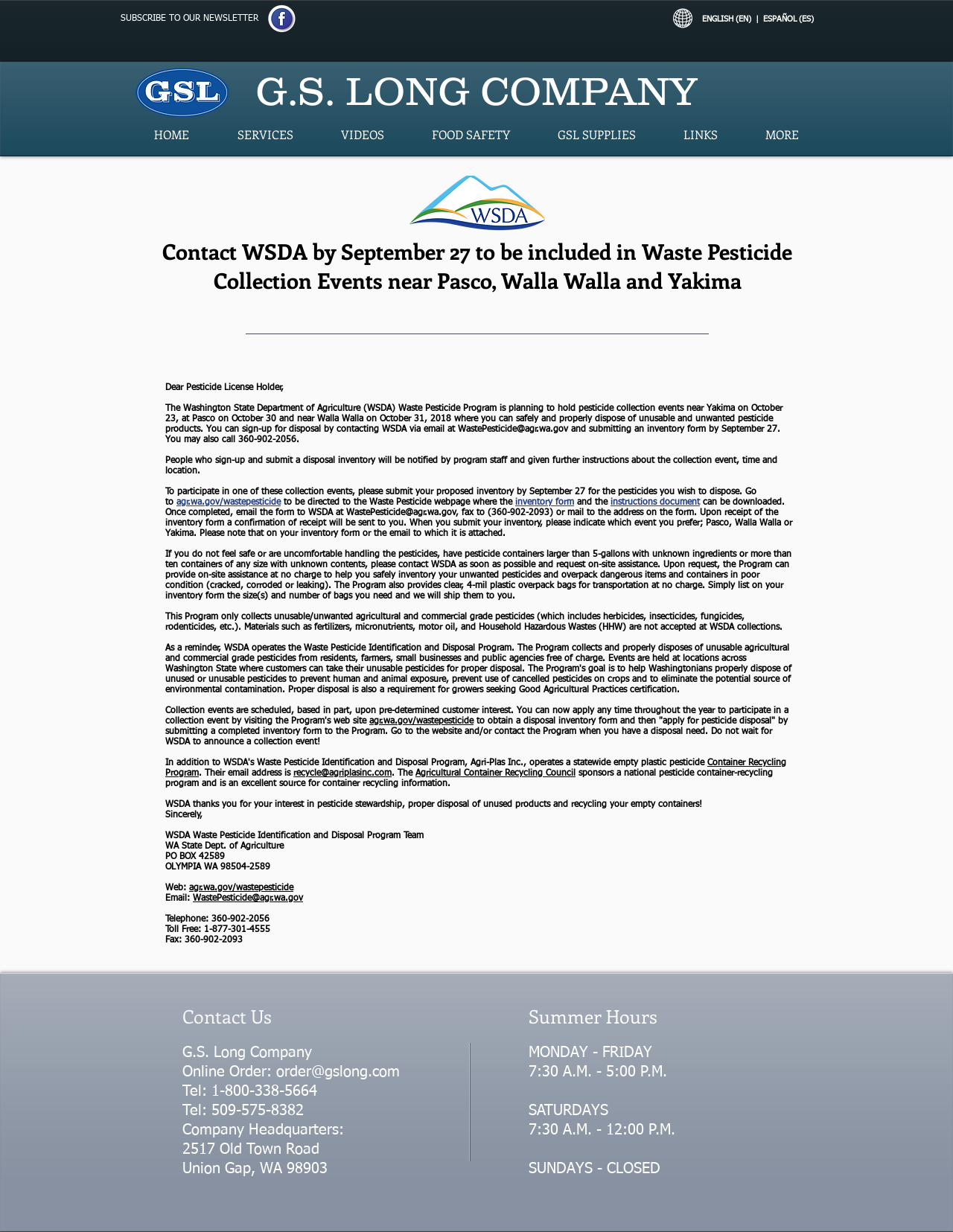What is the phone number to contact the WSDA Waste Pesticide Identification and Disposal Program Team?
Using the image, give a concise answer in the form of a single word or short phrase.

360-902-2056